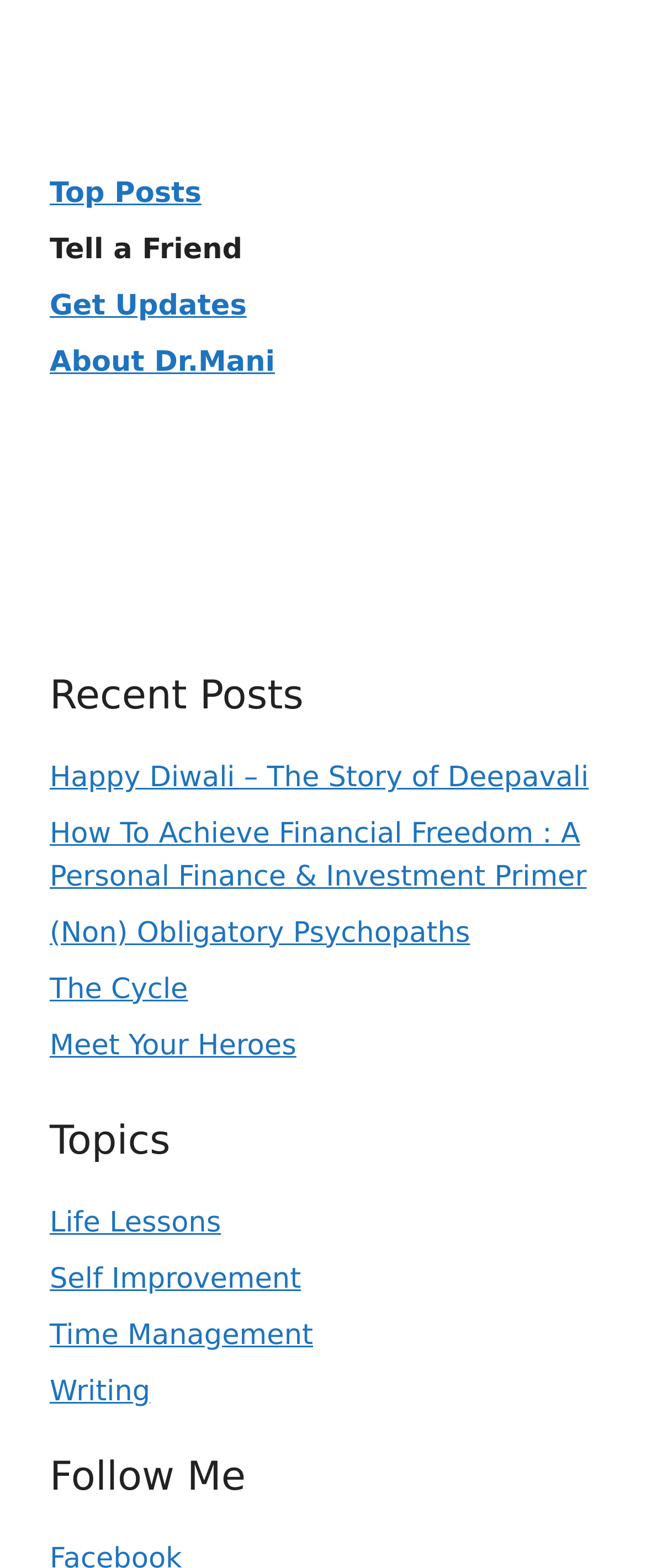Please locate the UI element described by "Writing" and provide its bounding box coordinates.

[0.077, 0.877, 0.233, 0.898]